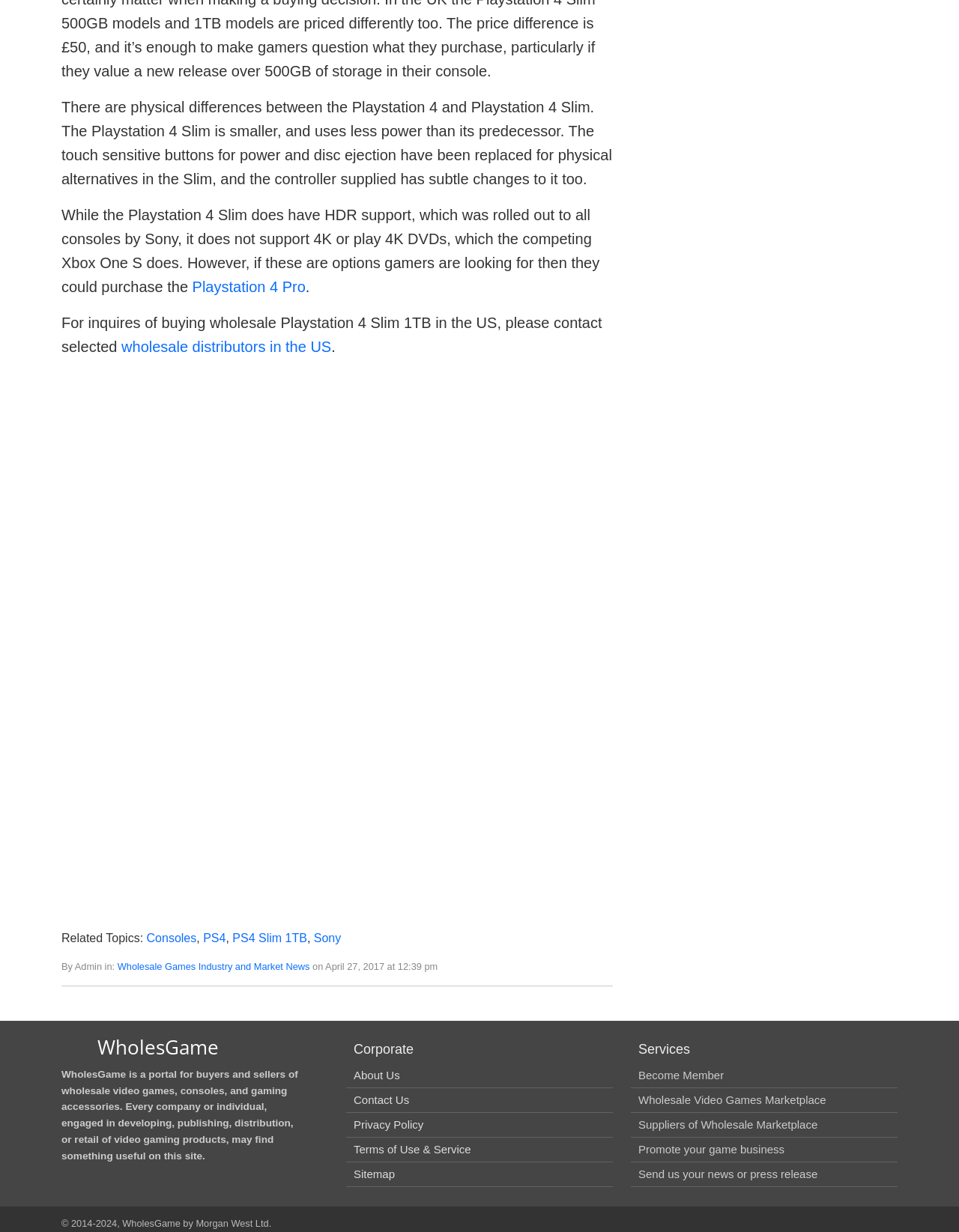What is the capacity of the Playstation 4 mentioned on the webpage?
We need a detailed and meticulous answer to the question.

The capacity of the Playstation 4 mentioned on the webpage is 1TB, which is mentioned in the text as 'PS4 Slim 1TB - US - Ad'.